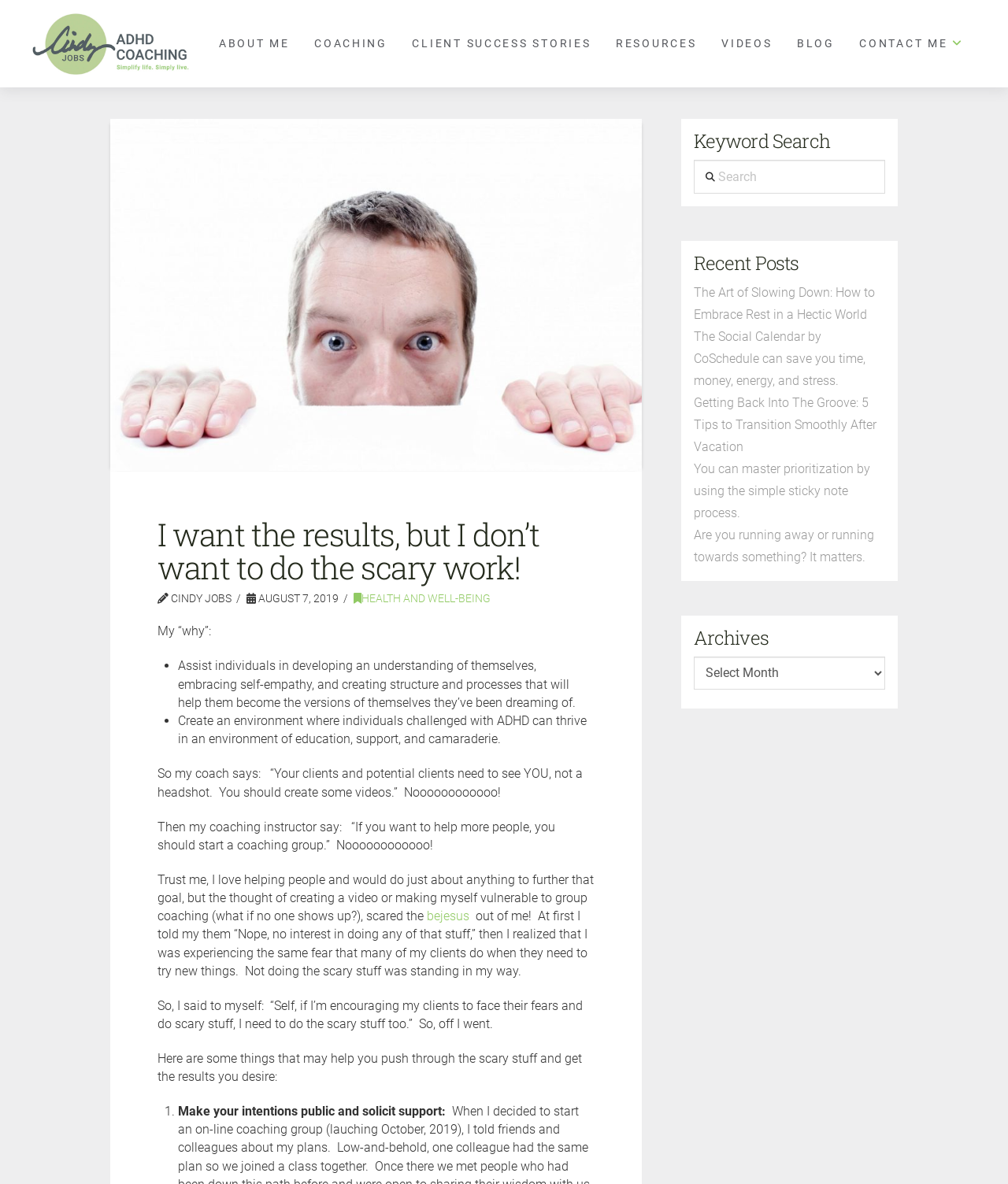Explain in detail what you observe on this webpage.

This webpage is about Cindy Jobs, an ADHD coach for adults. At the top, there is a logo of Cindy Jobs, followed by a navigation menu with links to "ABOUT ME", "COACHING", "CLIENT SUCCESS STORIES", "RESOURCES", "VIDEOS", "BLOG", and "CONTACT ME". 

Below the navigation menu, there is a header section with a heading "I want the results, but I don’t want to do the scary work!" and a subheading "CINDY JOBS". The date "AUGUST 7, 2019" is also displayed in this section. 

The main content of the webpage is divided into two columns. The left column contains a personal story written by Cindy Jobs, where she shares her "why" and her journey as an ADHD coach. The story is divided into several paragraphs, with bullet points and links to other resources. 

The right column contains a complementary section with a search box, a list of recent posts, and an archives section. The recent posts section displays five links to different articles, including "The Art of Slowing Down: How to Embrace Rest in a Hectic World" and "Getting Back Into The Groove: 5 Tips to Transition Smoothly After Vacation". 

At the bottom of the webpage, there is a "Back to Top" link.